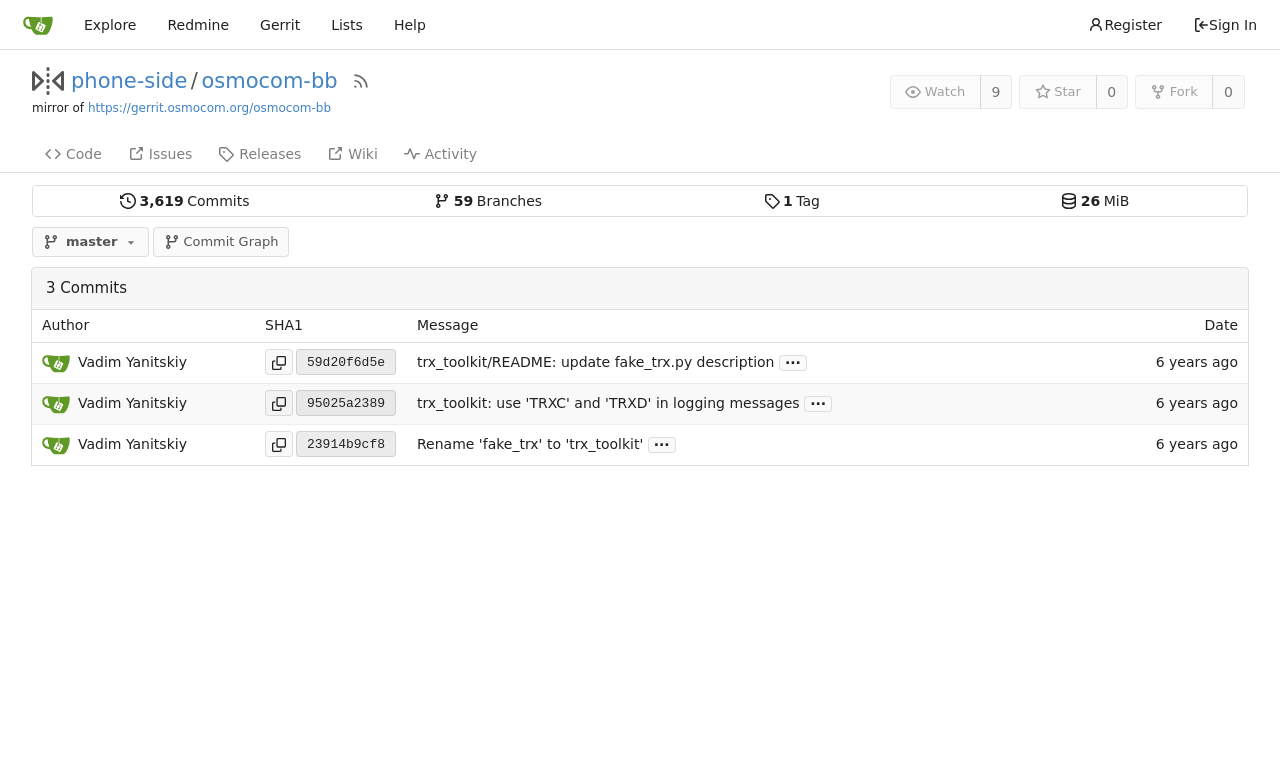Provide the bounding box coordinates of the HTML element this sentence describes: "parent_node: Explore aria-label="Home"". The bounding box coordinates consist of four float numbers between 0 and 1, i.e., [left, top, right, bottom].

[0.008, 0.009, 0.052, 0.056]